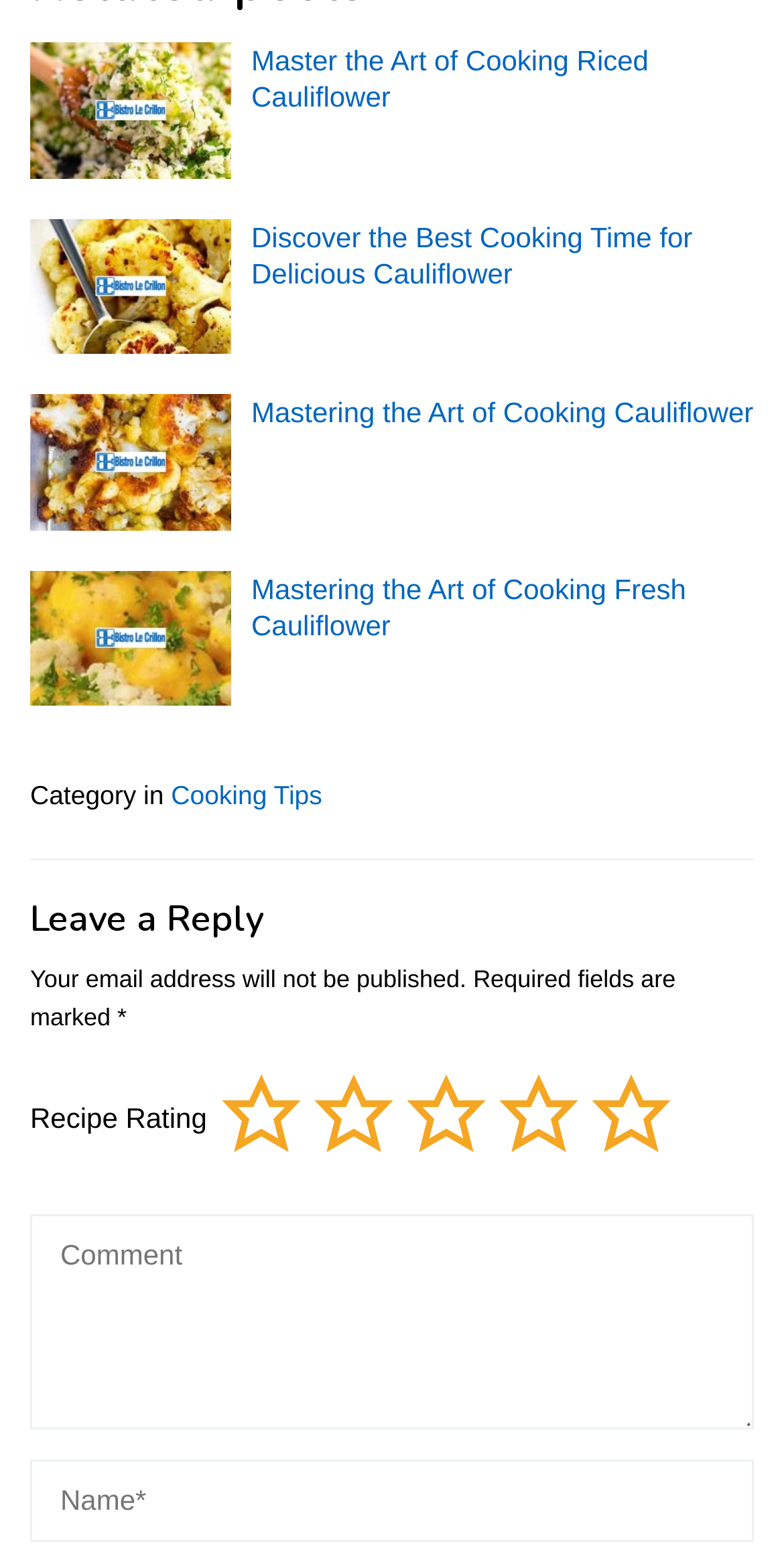Extract the bounding box for the UI element that matches this description: "name="comment" placeholder="Comment"".

[0.038, 0.783, 0.962, 0.923]